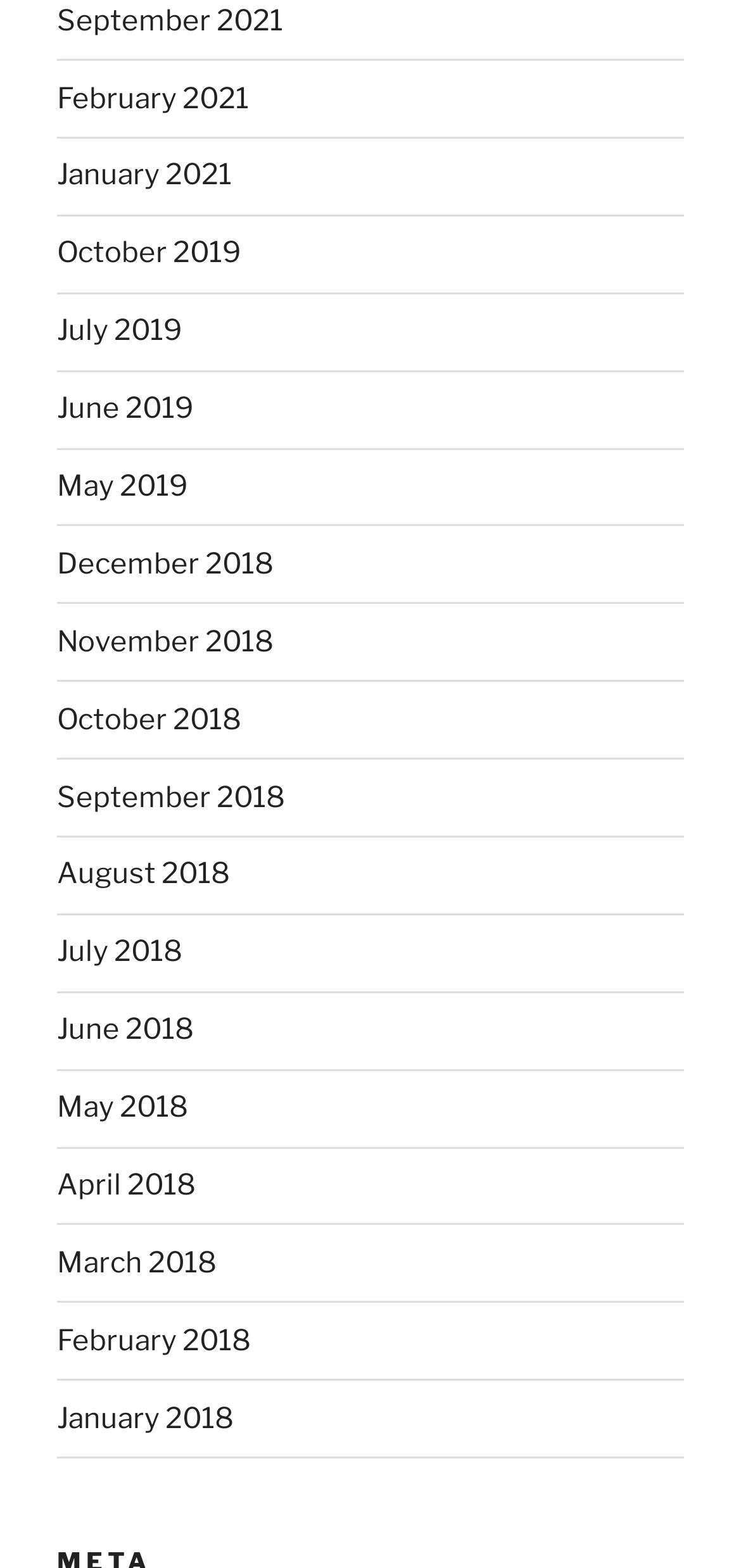Using the provided description: "June 2018", find the bounding box coordinates of the corresponding UI element. The output should be four float numbers between 0 and 1, in the format [left, top, right, bottom].

[0.077, 0.646, 0.262, 0.668]